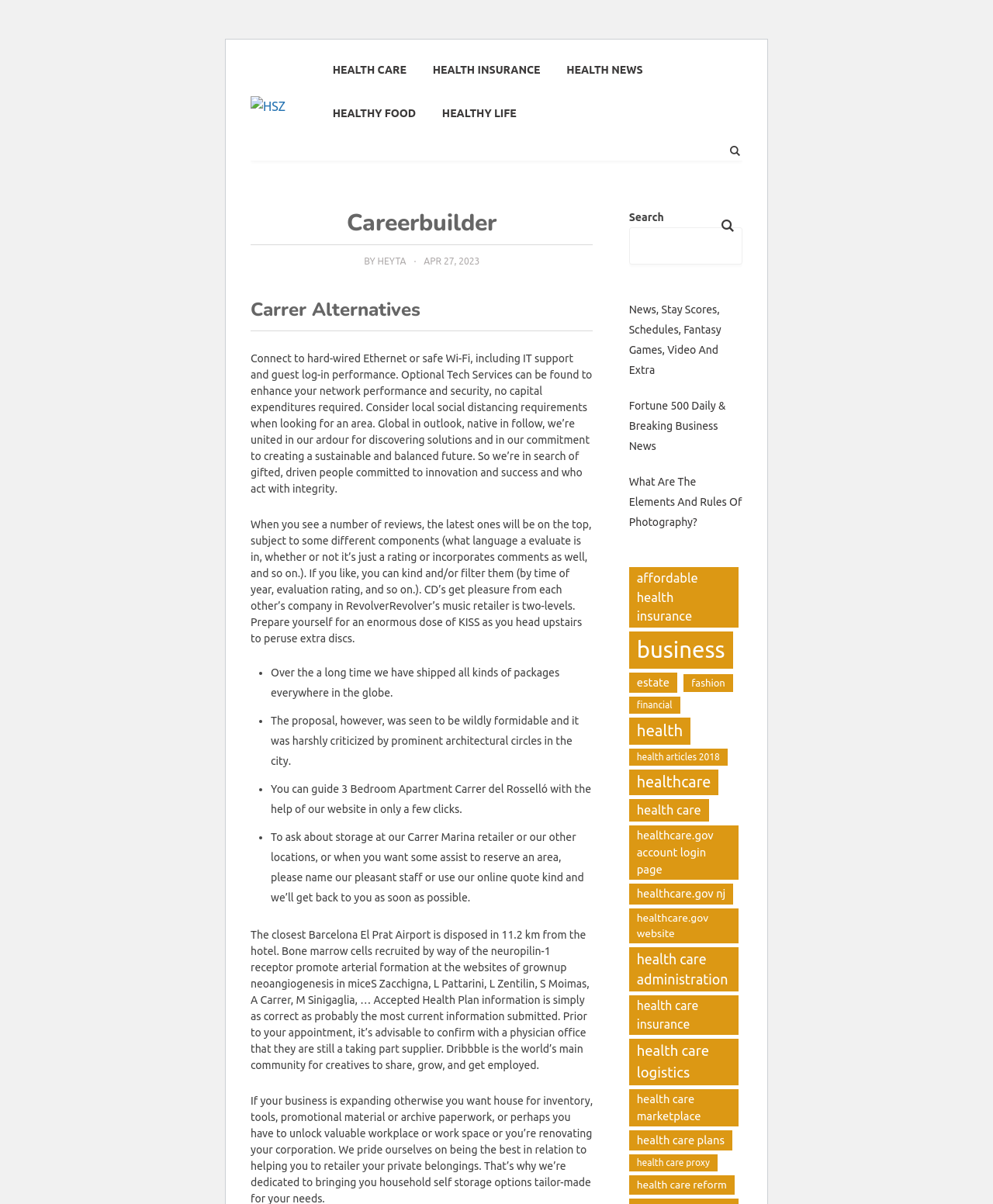Given the content of the image, can you provide a detailed answer to the question?
What is the purpose of the search box?

I inferred this answer by looking at the search box and the button next to it, which suggests that users can input keywords to search for relevant content on the webpage.